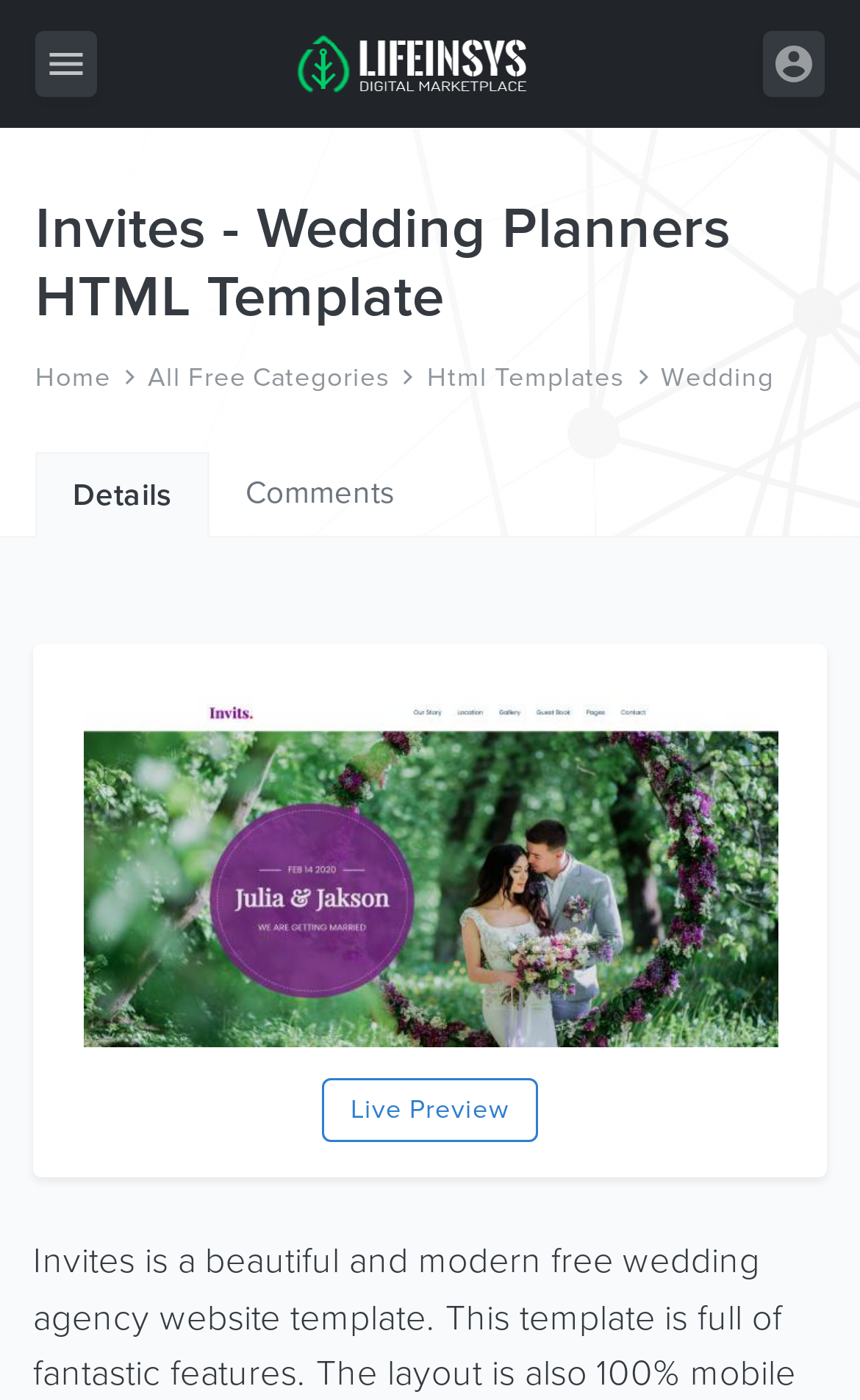Specify the bounding box coordinates of the element's area that should be clicked to execute the given instruction: "Search for a theme or template". The coordinates should be four float numbers between 0 and 1, i.e., [left, top, right, bottom].

[0.0, 0.074, 0.538, 0.129]